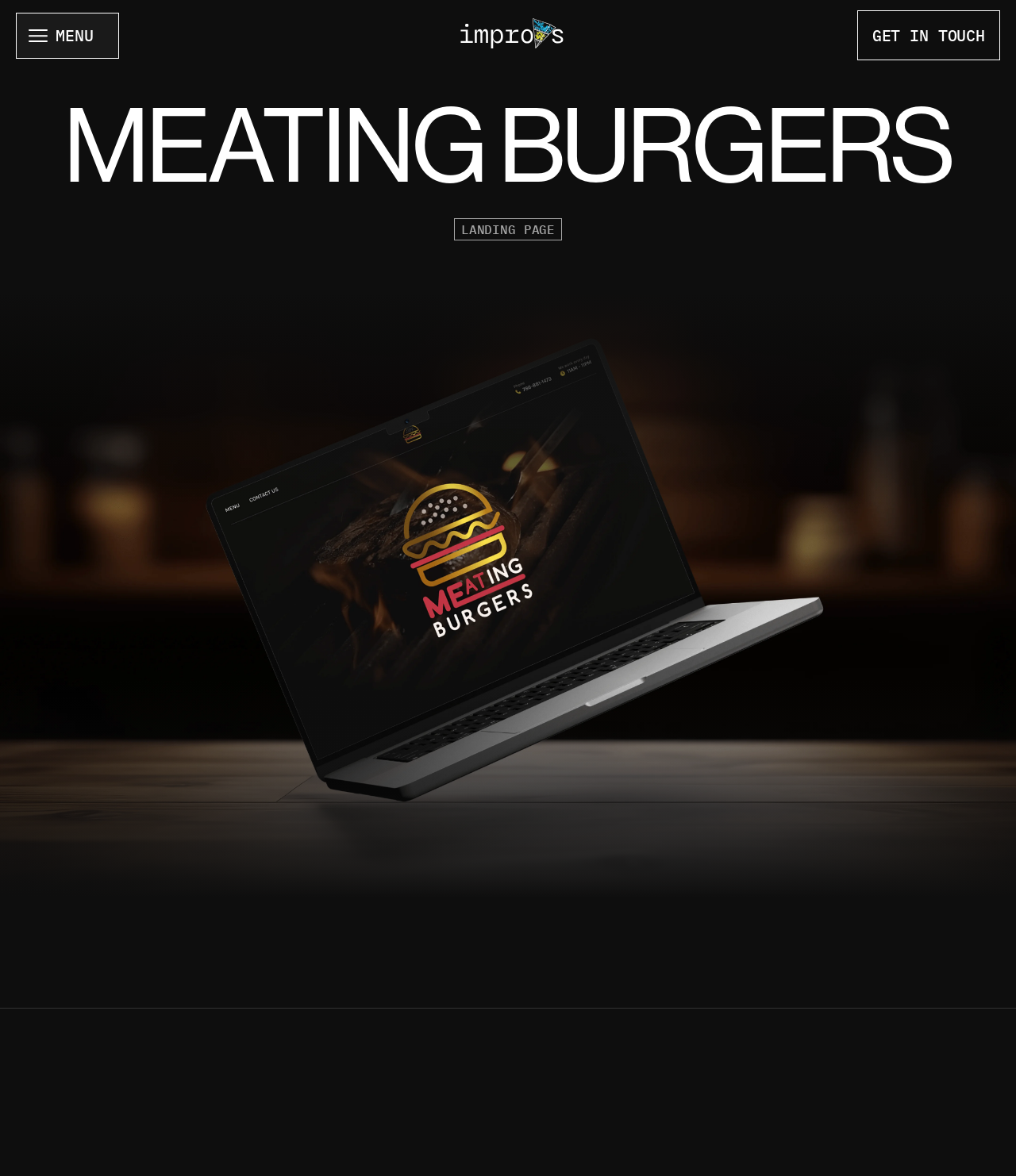Find the bounding box coordinates for the element described here: "aria-label="burger"".

[0.016, 0.01, 0.117, 0.05]